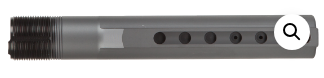Give a comprehensive caption that covers the entire image content.

This image showcases a sleek, gray .308 extension tube, commonly referred to as a buffer tube. It features a solid cylindrical design with precision-engineered holes along its length, which aid in functionality and installation to a firearm. The threading at one end suggests that this component is meant to securely attach to a receiver, enhancing stability and performance. The image also includes a magnifying glass icon, indicating the option to zoom in for more detail. This piece is part of parts offered by Jokerz Custom, specifically designed to meet the requirements of various firearm builds, ensuring compatibility and reliability.